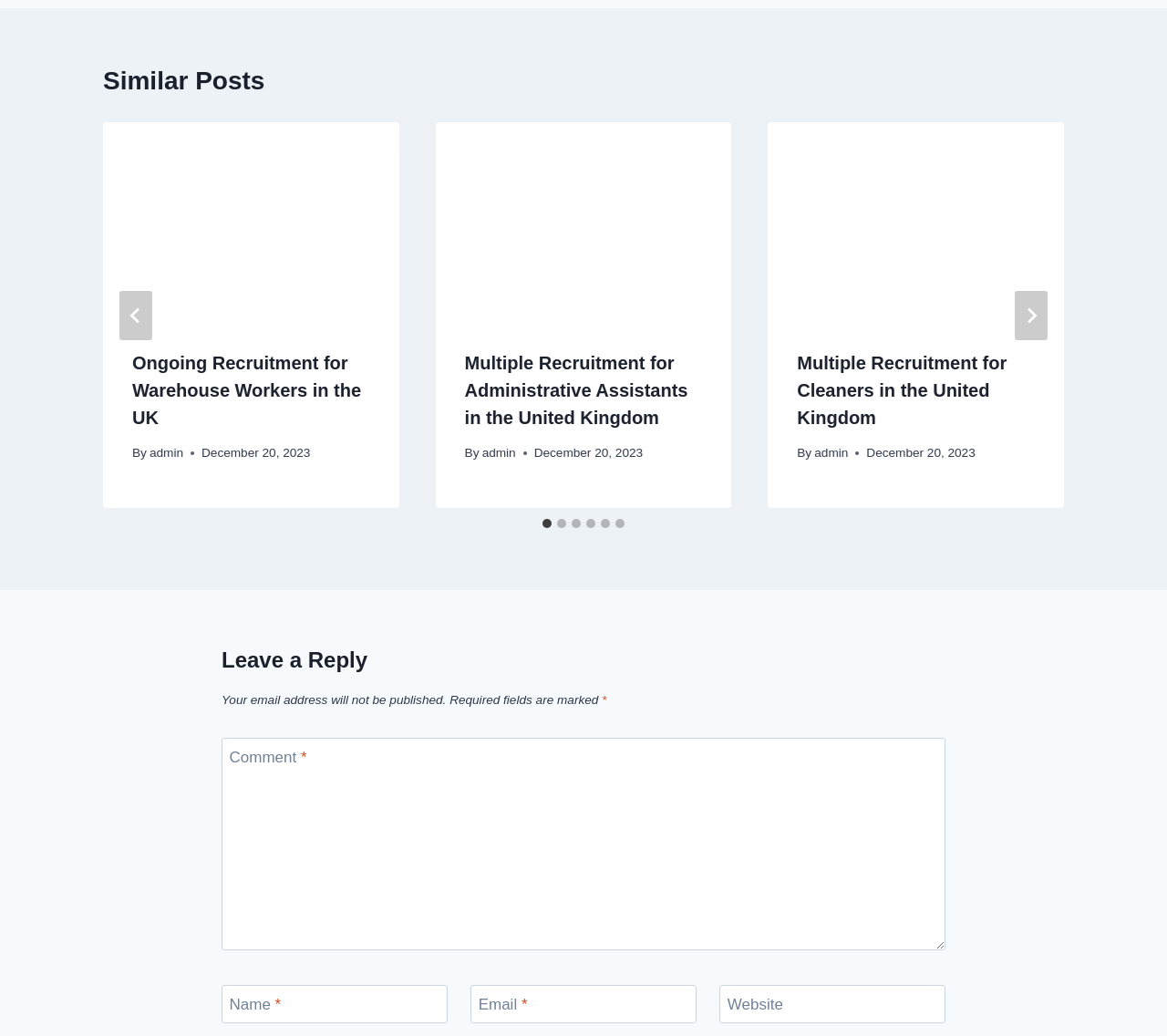What is the orientation of the tablist?
Please answer the question as detailed as possible.

The tablist is located below the slider, and its bounding box coordinates are [0.088, 0.497, 0.912, 0.512]. The tablist has six tabs, and they are arranged horizontally, allowing the user to select a slide to show.